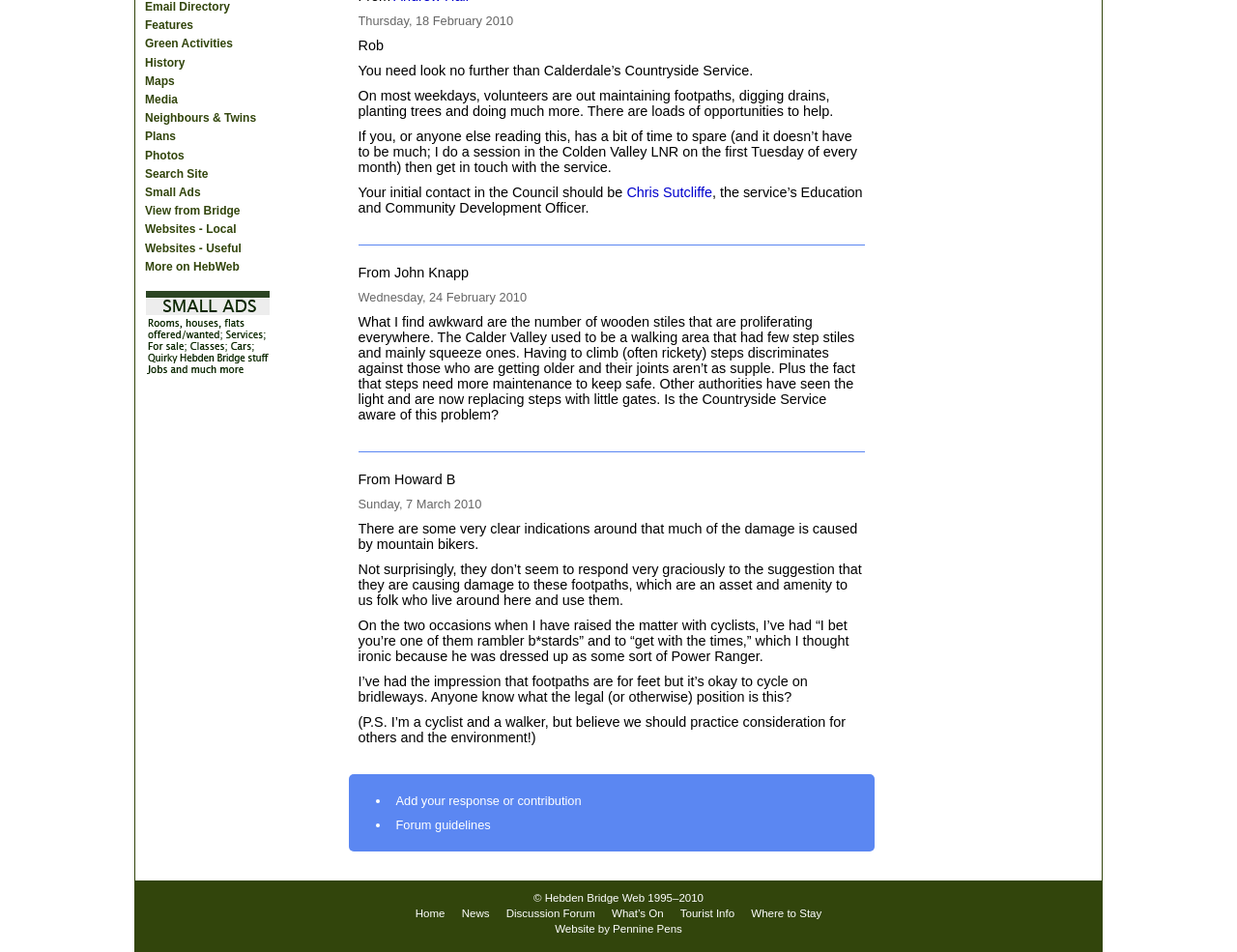Using the element description: "Discussion Forum", determine the bounding box coordinates. The coordinates should be in the format [left, top, right, bottom], with values between 0 and 1.

[0.409, 0.953, 0.481, 0.965]